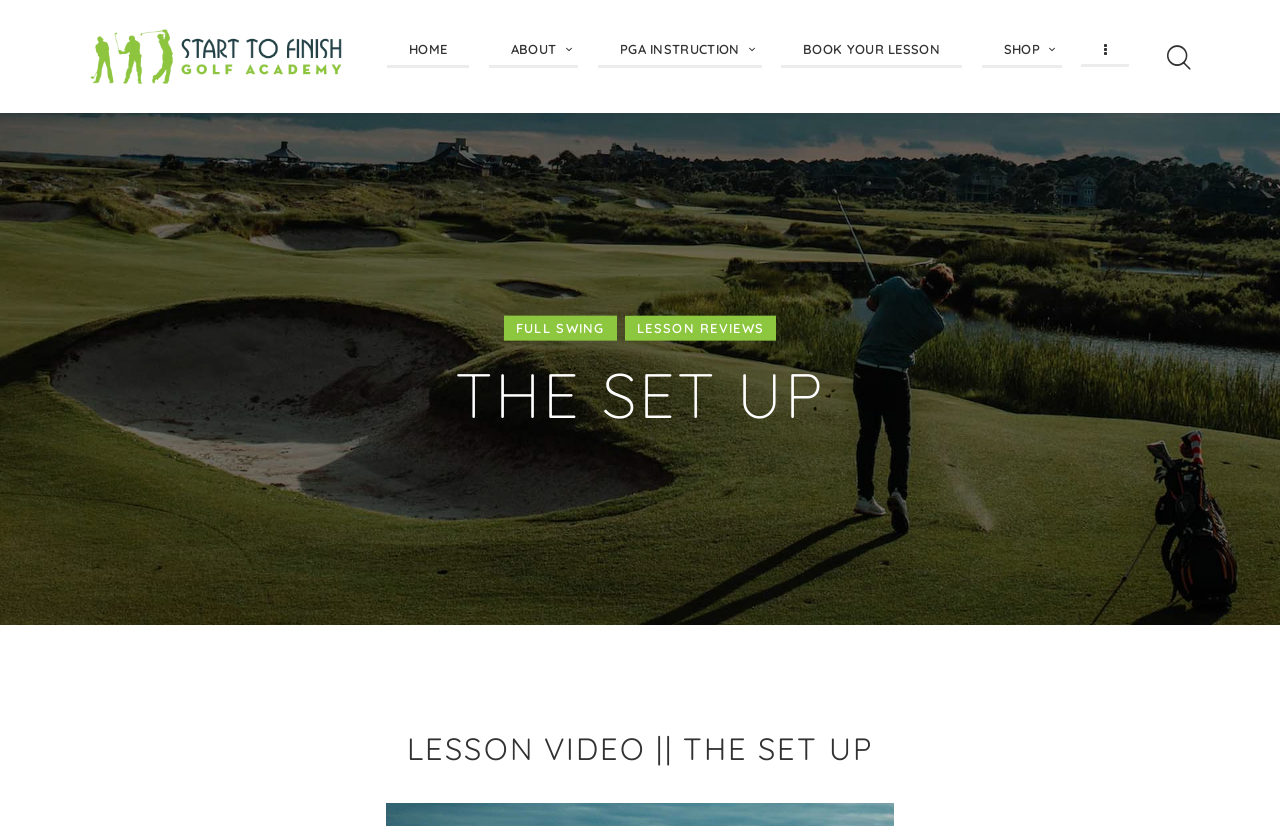How many sub-links are there under 'THE SET UP'?
Using the information from the image, provide a comprehensive answer to the question.

Under the heading 'THE SET UP', there are two sub-links: 'FULL SWING' and 'LESSON REVIEWS'. These links are likely related to the topic of 'THE SET UP' and provide more information or resources on the subject.